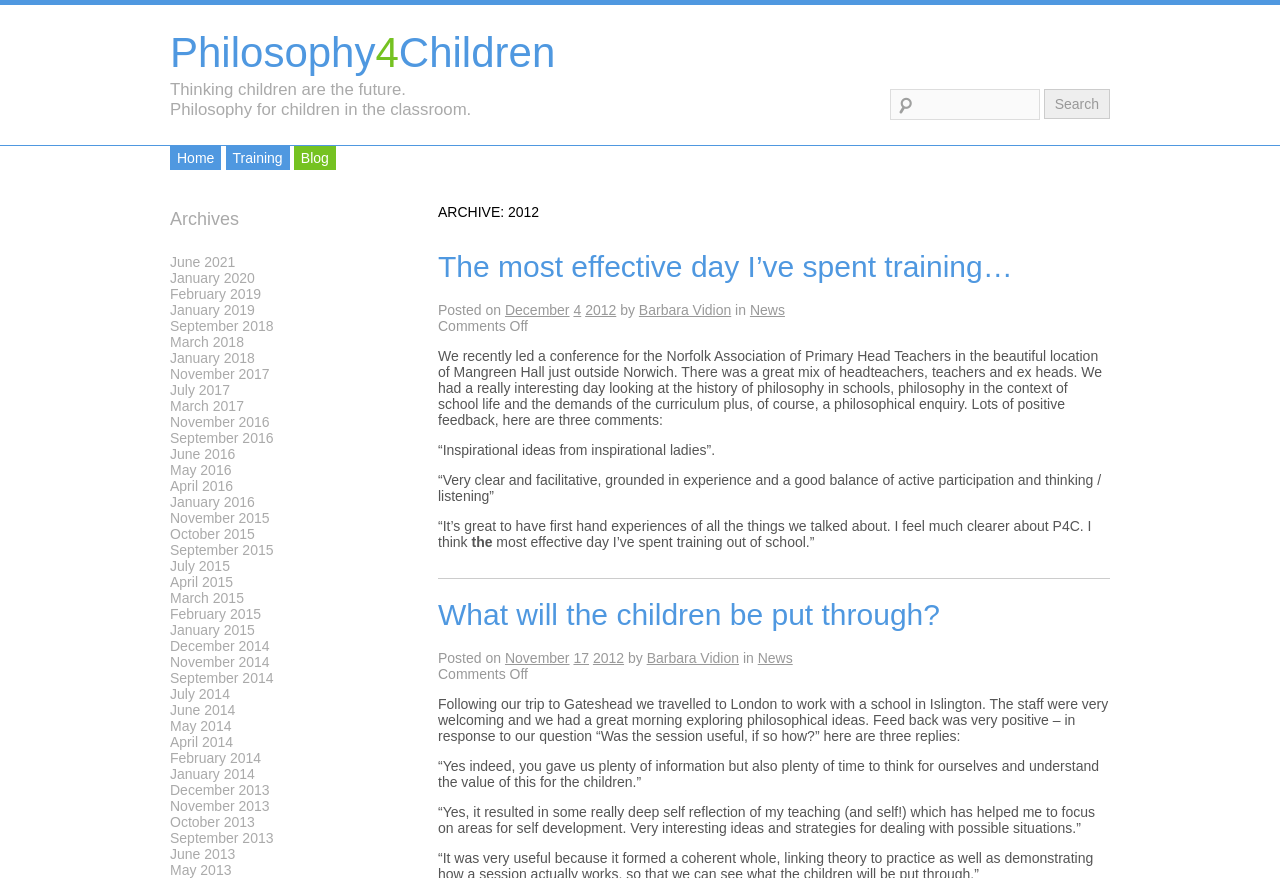What are the archives for?
Using the image as a reference, answer with just one word or a short phrase.

To access past articles